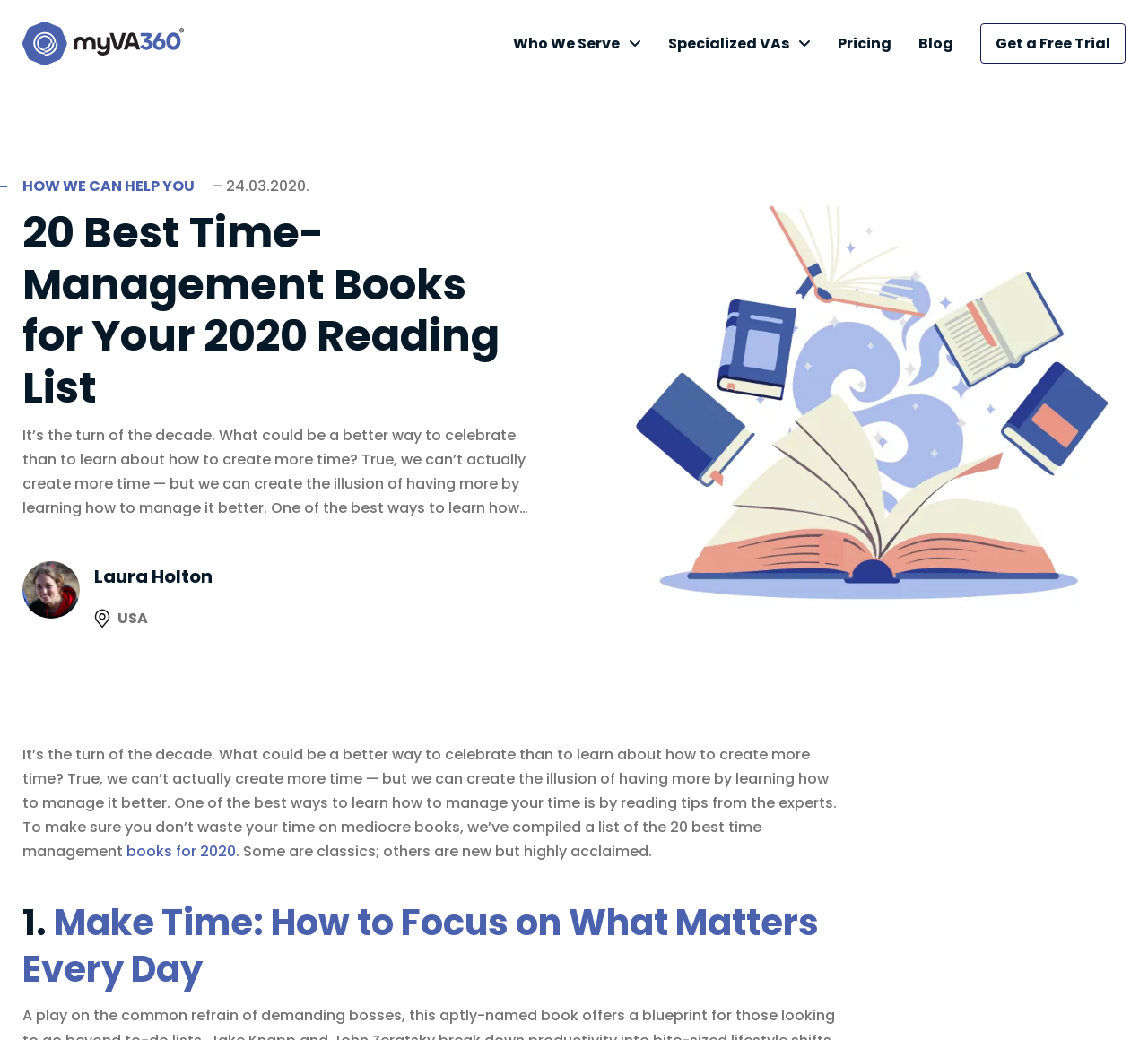Please find the bounding box coordinates of the clickable region needed to complete the following instruction: "Read the 20 Best Time-Management Books for Your 2020 Reading List". The bounding box coordinates must consist of four float numbers between 0 and 1, i.e., [left, top, right, bottom].

[0.02, 0.199, 0.461, 0.398]